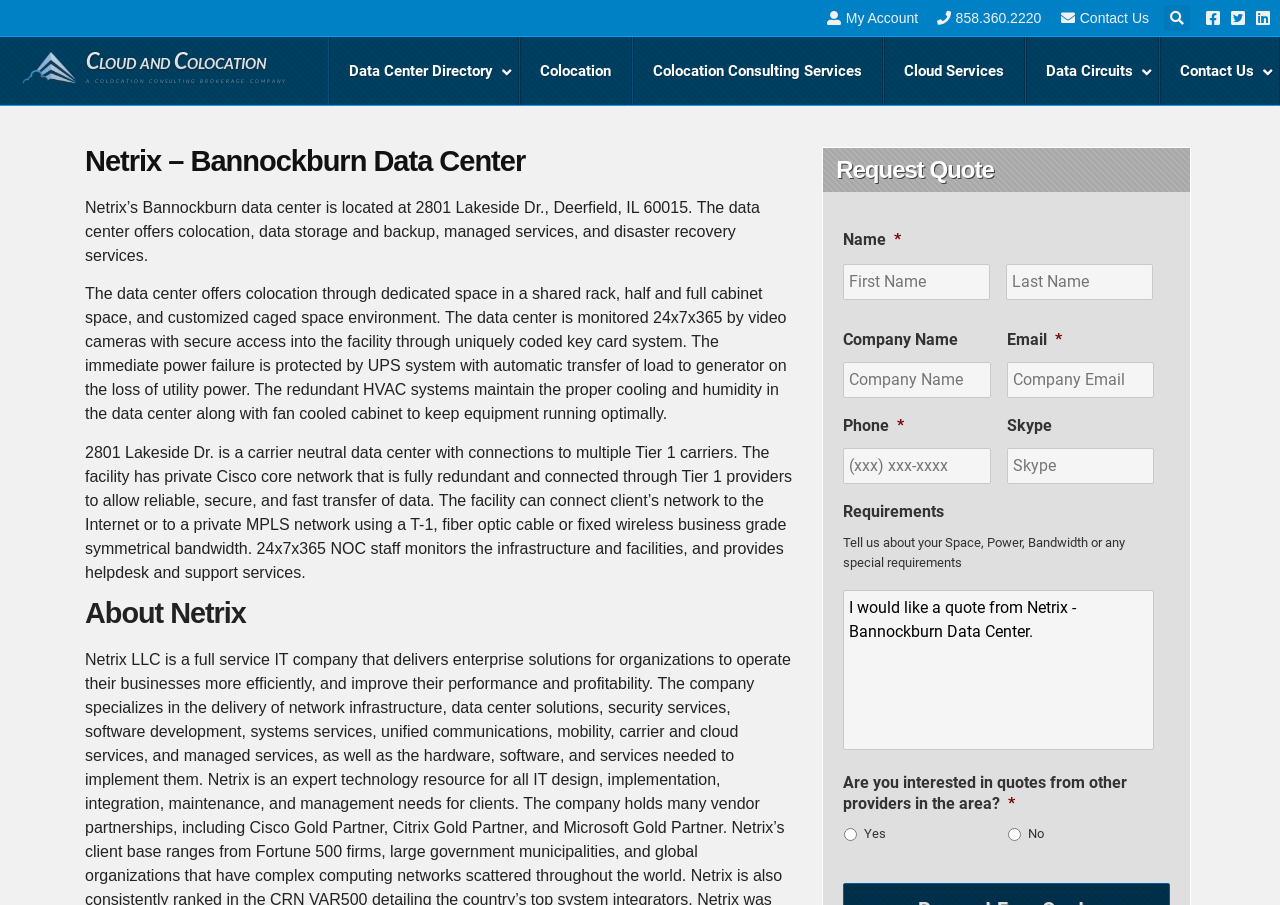How many types of space does the data center offer for colocation?
Provide a concise answer using a single word or phrase based on the image.

Three